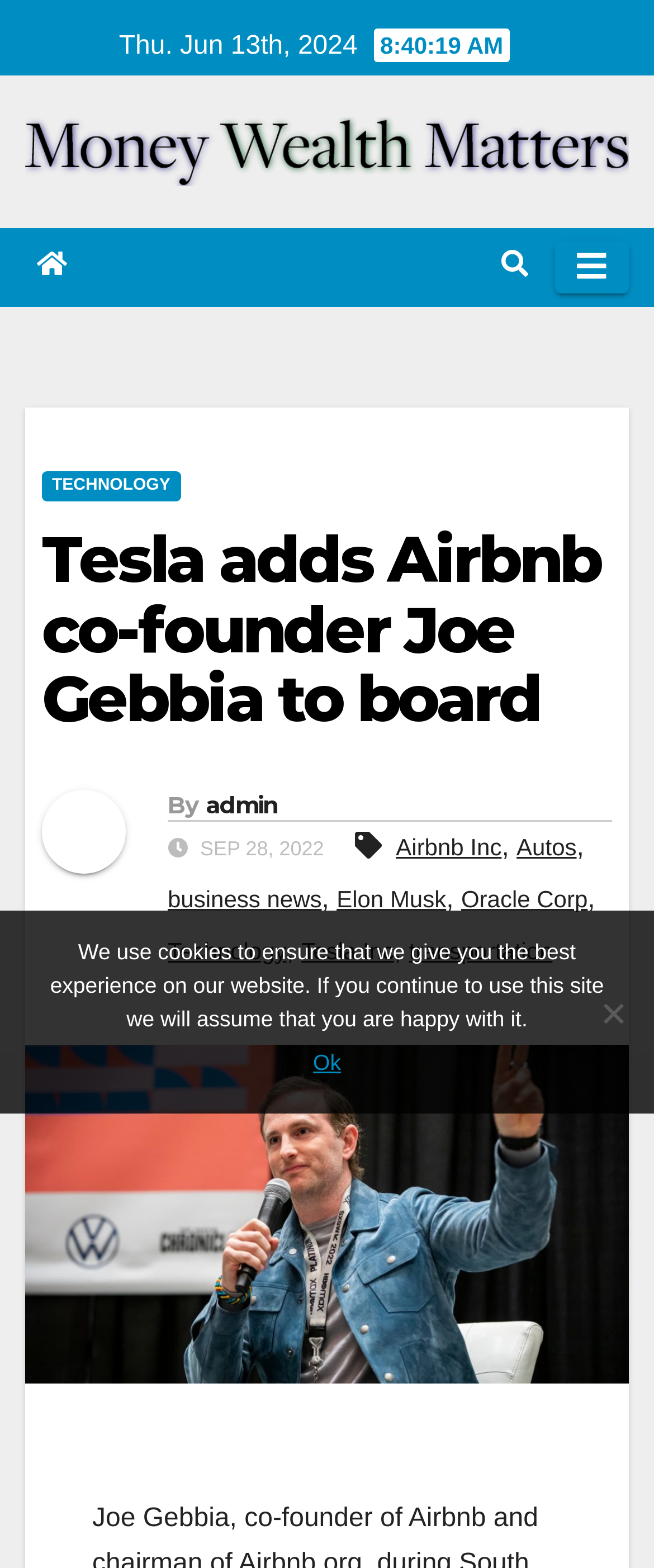Find and provide the bounding box coordinates for the UI element described here: "Autos". The coordinates should be given as four float numbers between 0 and 1: [left, top, right, bottom].

[0.79, 0.531, 0.882, 0.548]